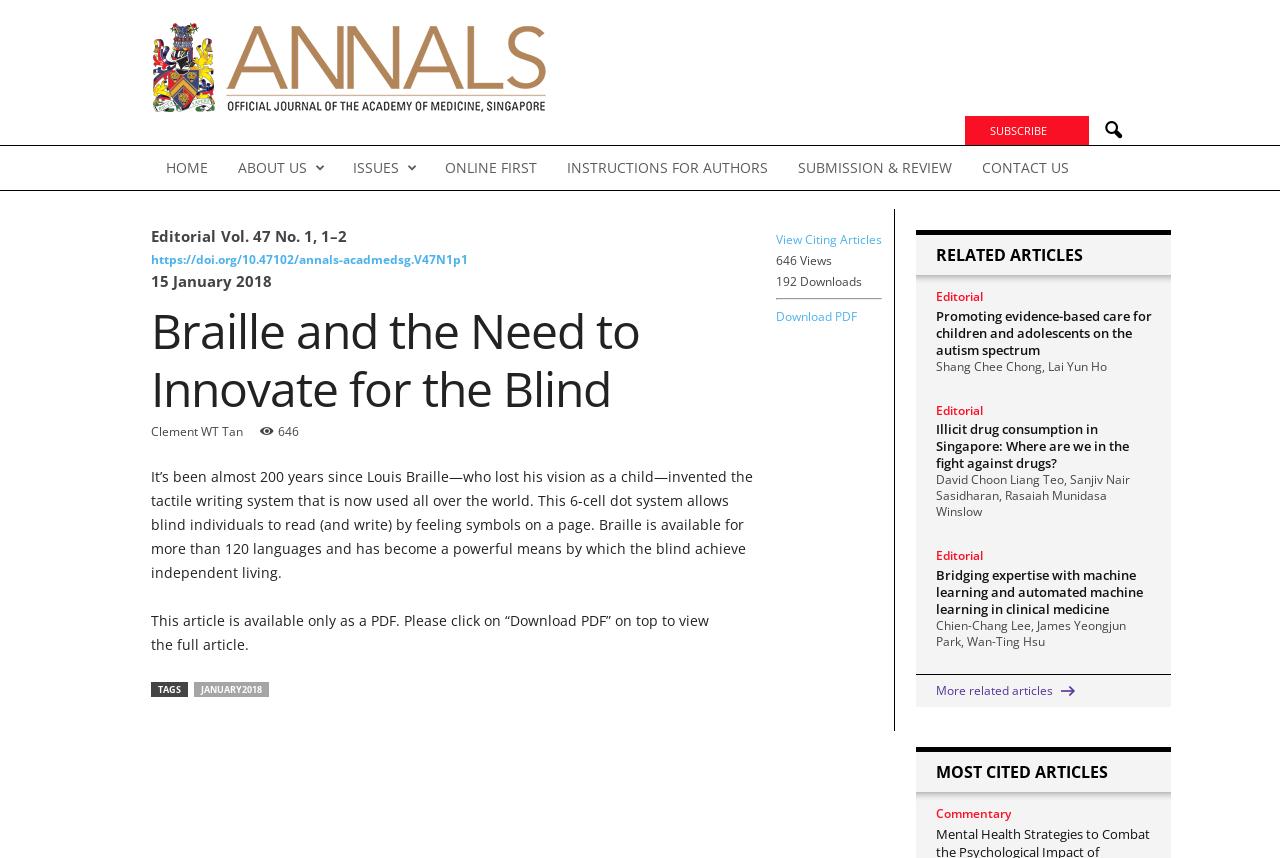Please identify the bounding box coordinates of the clickable region that I should interact with to perform the following instruction: "Click on the 'HOME' link". The coordinates should be expressed as four float numbers between 0 and 1, i.e., [left, top, right, bottom].

[0.118, 0.17, 0.174, 0.221]